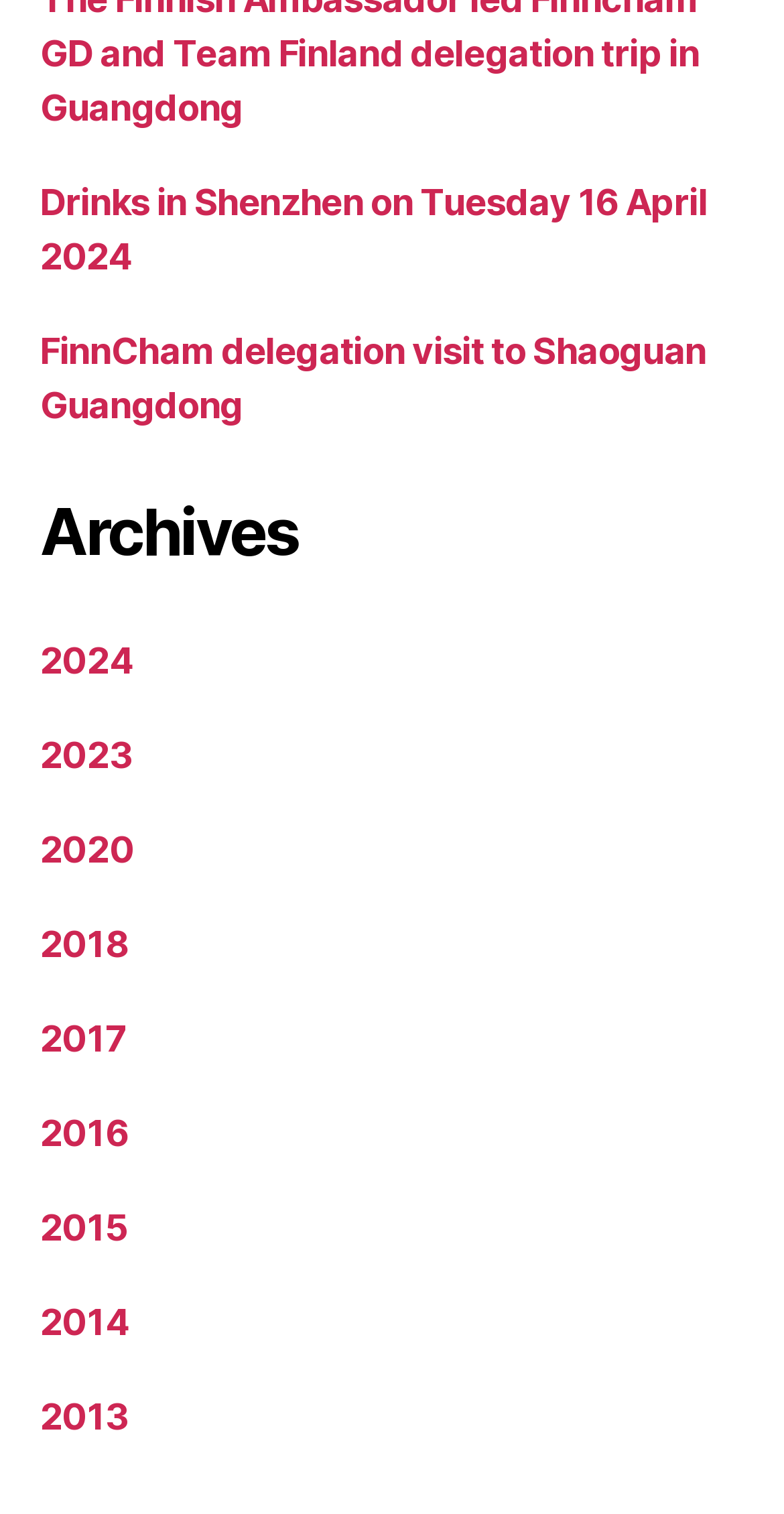Specify the bounding box coordinates of the area that needs to be clicked to achieve the following instruction: "Explore 2017 events".

[0.051, 0.672, 0.161, 0.7]